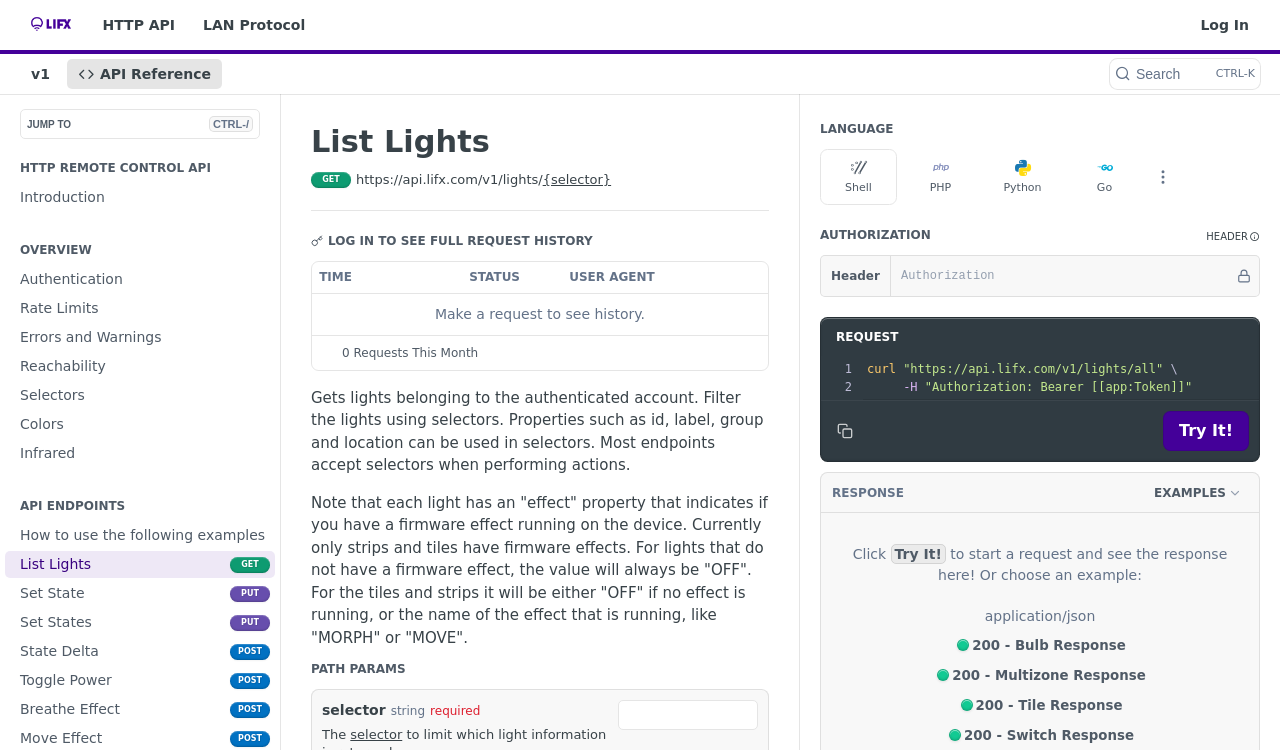What is the function of the 'Search' button?
Provide a detailed answer to the question, using the image to inform your response.

The 'Search' button is likely used to search for specific lights or filters based on the provided selectors. This can be inferred from the button's label and its position on the webpage, which suggests that it is related to the 'List Lights' endpoint and the filtering of lights using selectors.